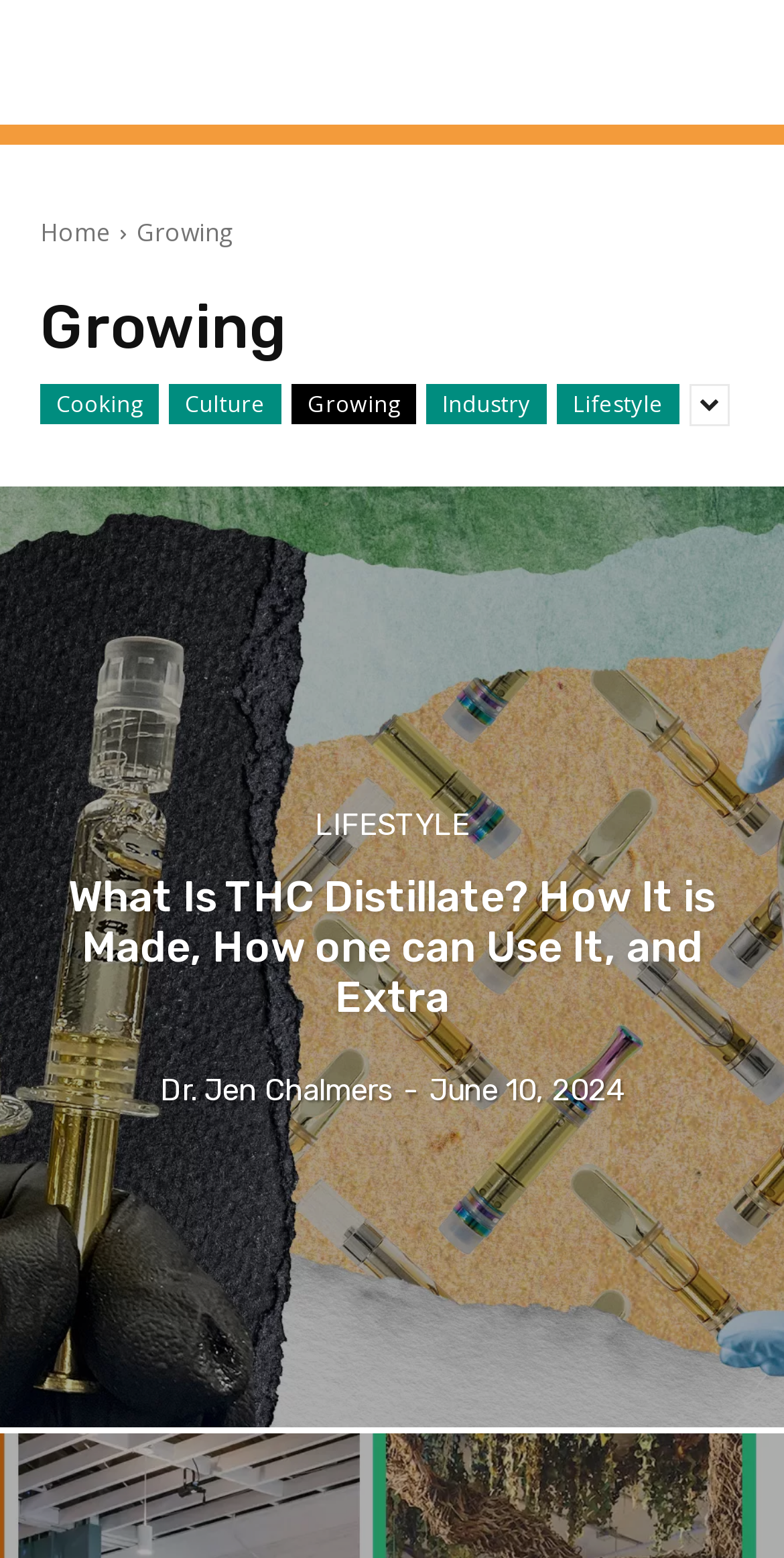Please provide a comprehensive answer to the question below using the information from the image: When was the article published?

The time element on the webpage displays 'June 10, 2024', which indicates the publication date of the article.